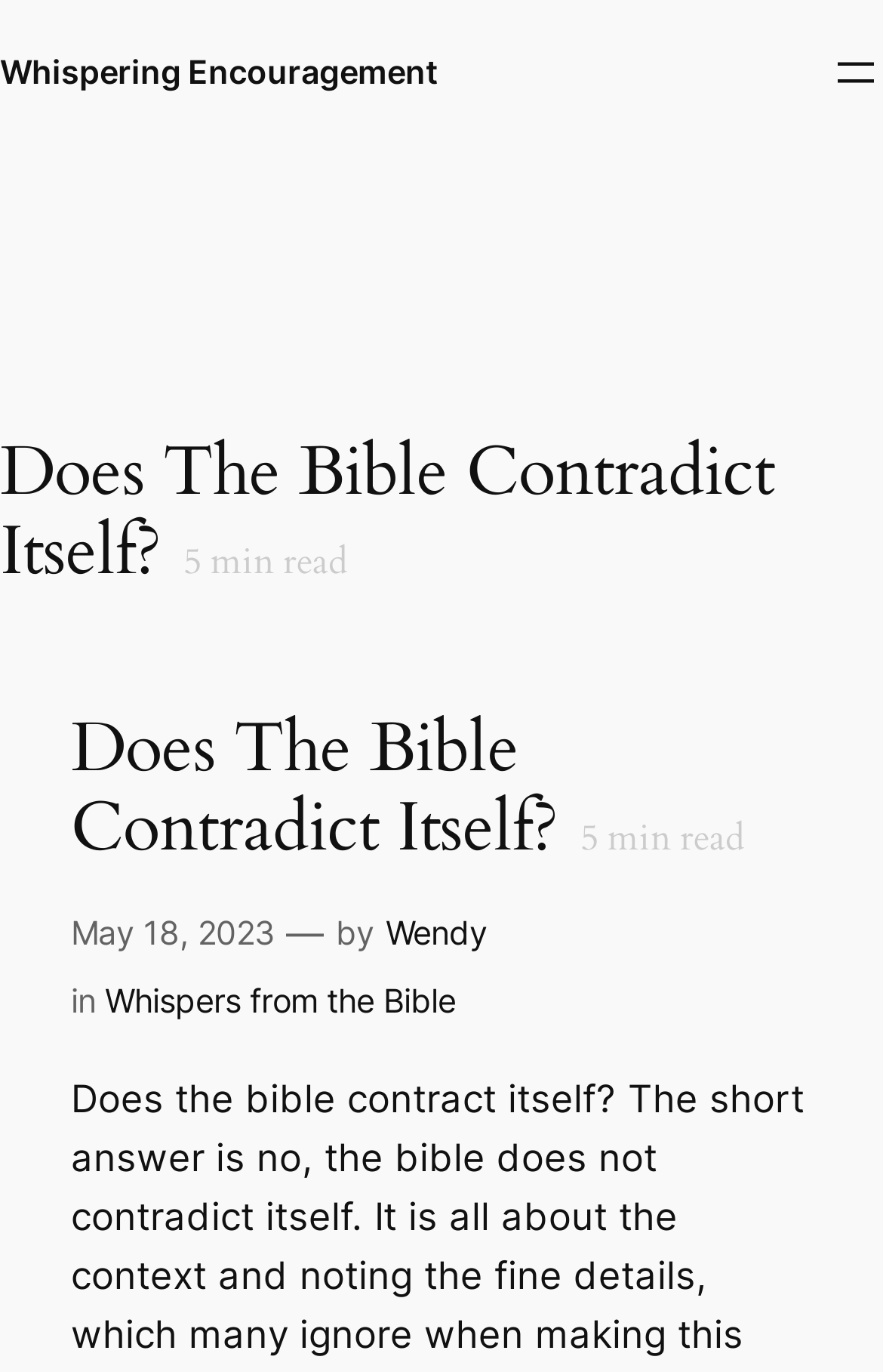Using the details from the image, please elaborate on the following question: What is the name of the author?

I found the author's name by looking at the text following 'by' which is 'Wendy', indicating that Wendy is the author of the article.